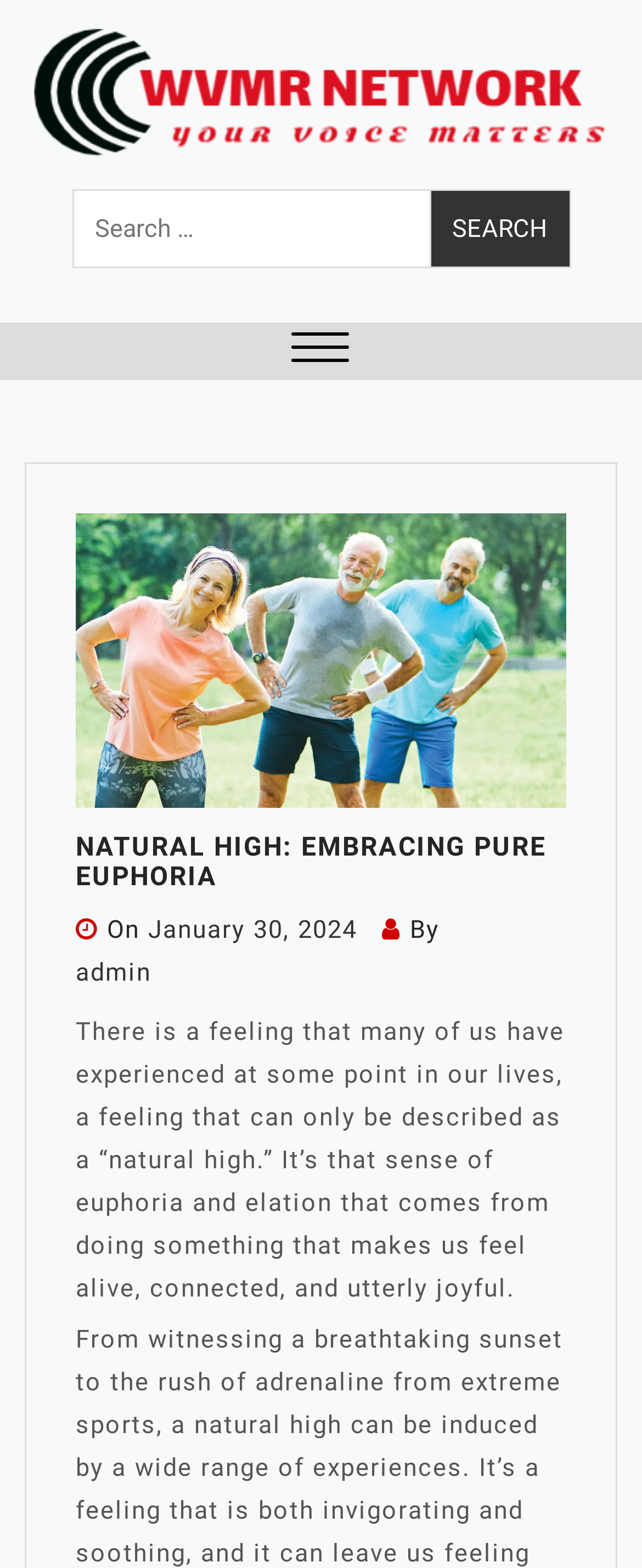Who is the author of the latest article?
Refer to the image and offer an in-depth and detailed answer to the question.

I found the author of the latest article by looking at the link 'admin' which is located below the header and above the article content. This link is likely to be the author of the article.